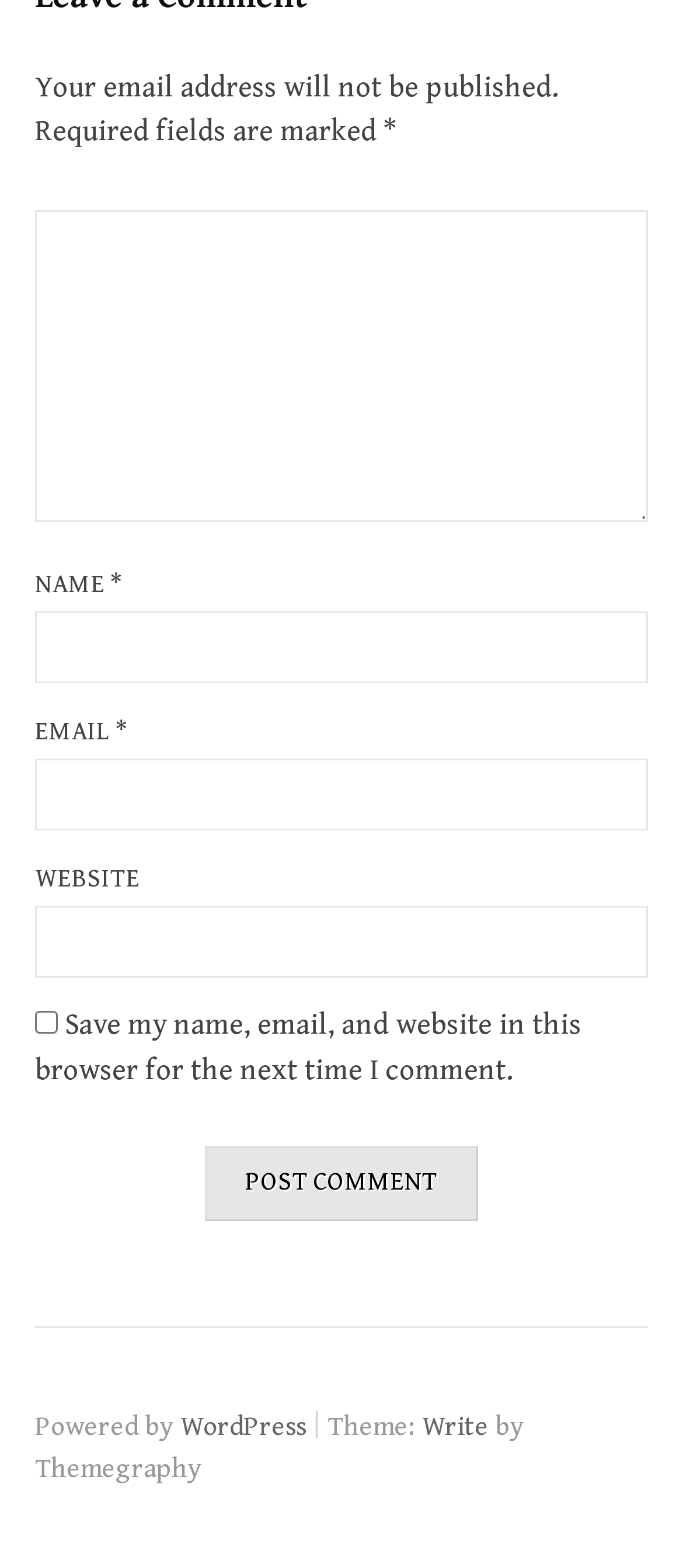Identify the bounding box coordinates of the HTML element based on this description: "name="submit" value="Post Comment"".

[0.3, 0.731, 0.7, 0.779]